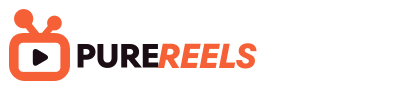Use the details in the image to answer the question thoroughly: 
What type of content does PureReels specialize in?

The question asks about the type of content PureReels specializes in. The caption mentions that the platform focuses on providing accessible streaming options, such as for shows like 'A Very English Scandal', which implies that PureReels specializes in video content.